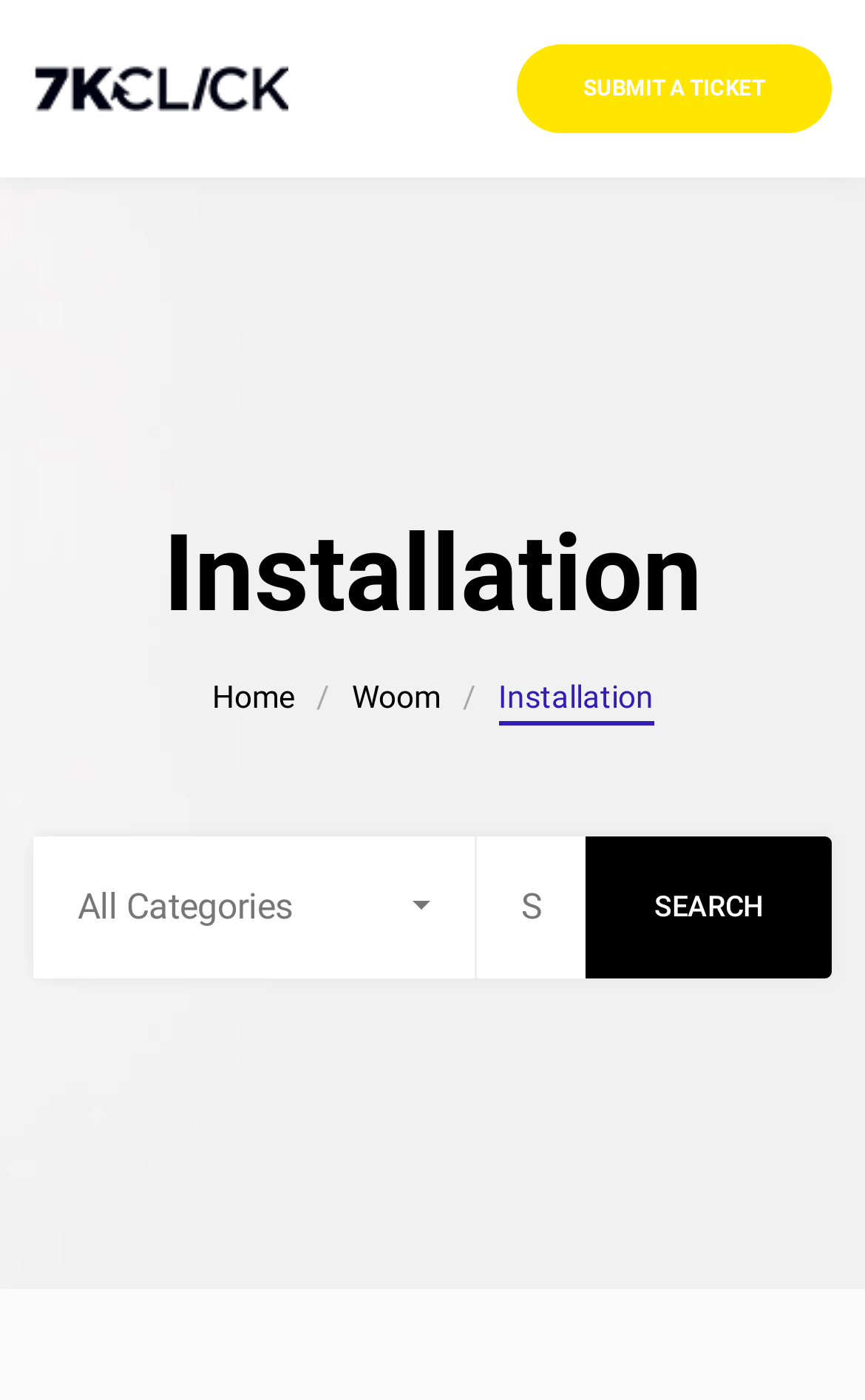Please identify the bounding box coordinates of the element that needs to be clicked to perform the following instruction: "go to home".

[0.245, 0.484, 0.34, 0.51]